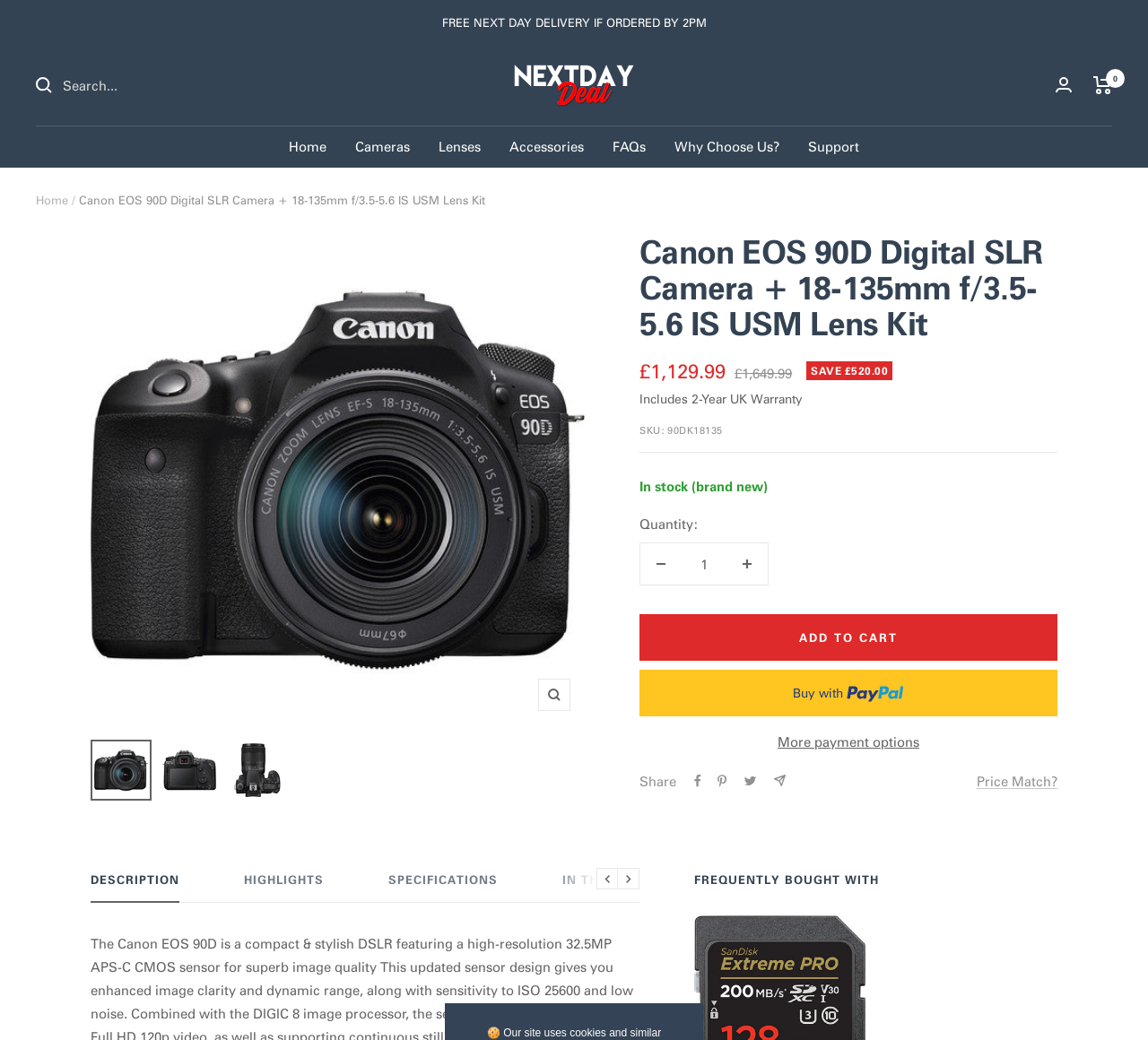Give a succinct answer to this question in a single word or phrase: 
What is the current quantity of the product in the cart?

1